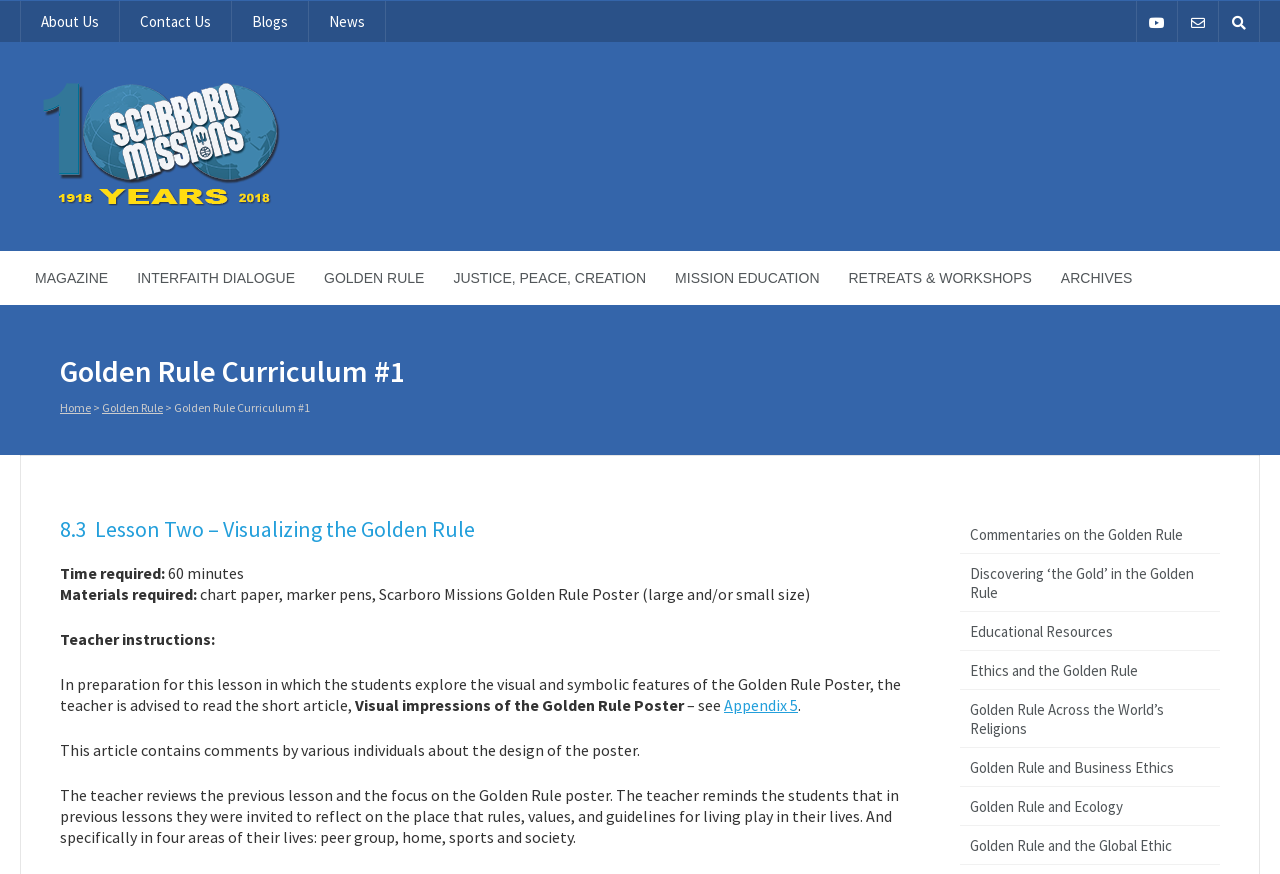What is the purpose of the teacher's review in Lesson Two?
Use the image to answer the question with a single word or phrase.

To remind students of previous lessons